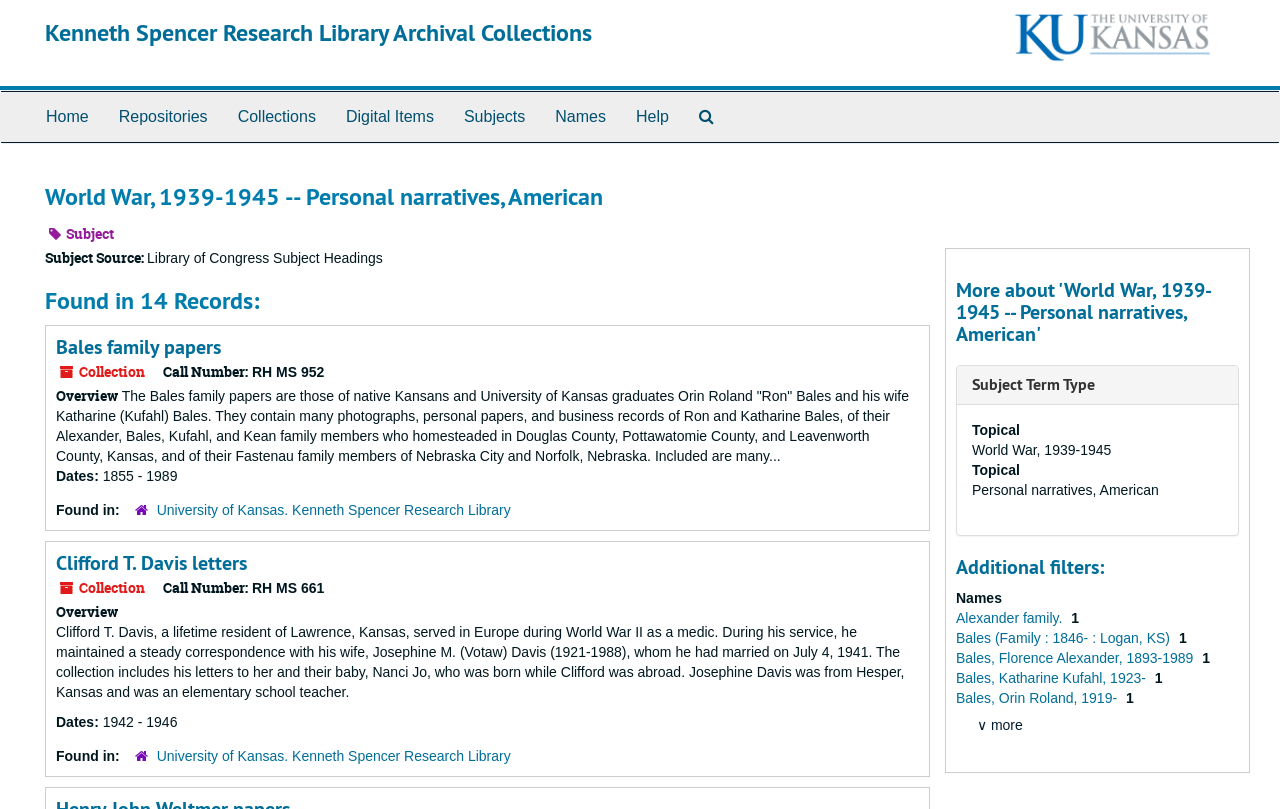Refer to the image and answer the question with as much detail as possible: How many records are found for 'World War, 1939-1945 -- Personal narratives, American'?

The number of records found can be seen in the heading element with the text 'Found in 14 Records:' on the webpage.